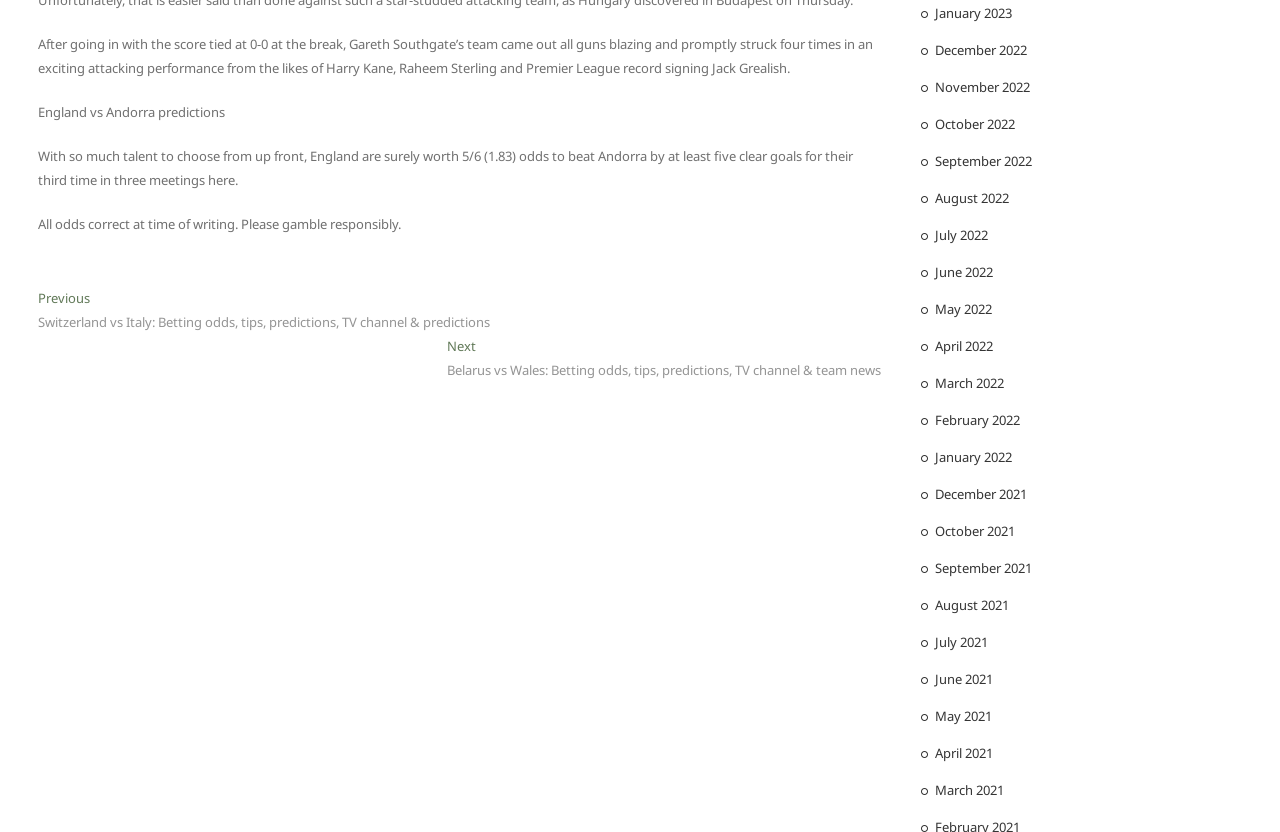Provide the bounding box coordinates of the HTML element described as: "July 2022". The bounding box coordinates should be four float numbers between 0 and 1, i.e., [left, top, right, bottom].

[0.73, 0.272, 0.772, 0.293]